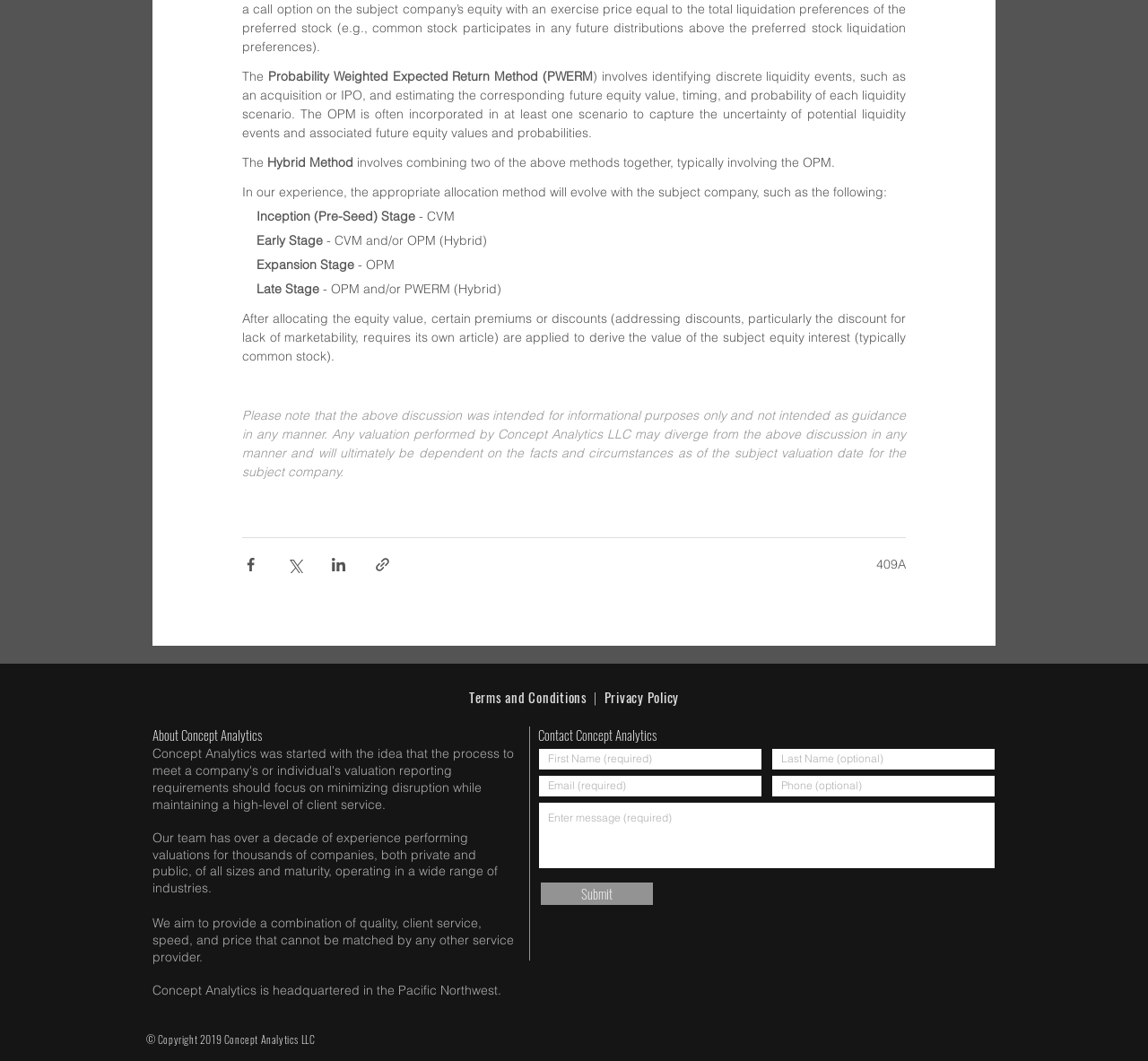Identify the bounding box coordinates of the element that should be clicked to fulfill this task: "Visit the Facebook page". The coordinates should be provided as four float numbers between 0 and 1, i.e., [left, top, right, bottom].

None